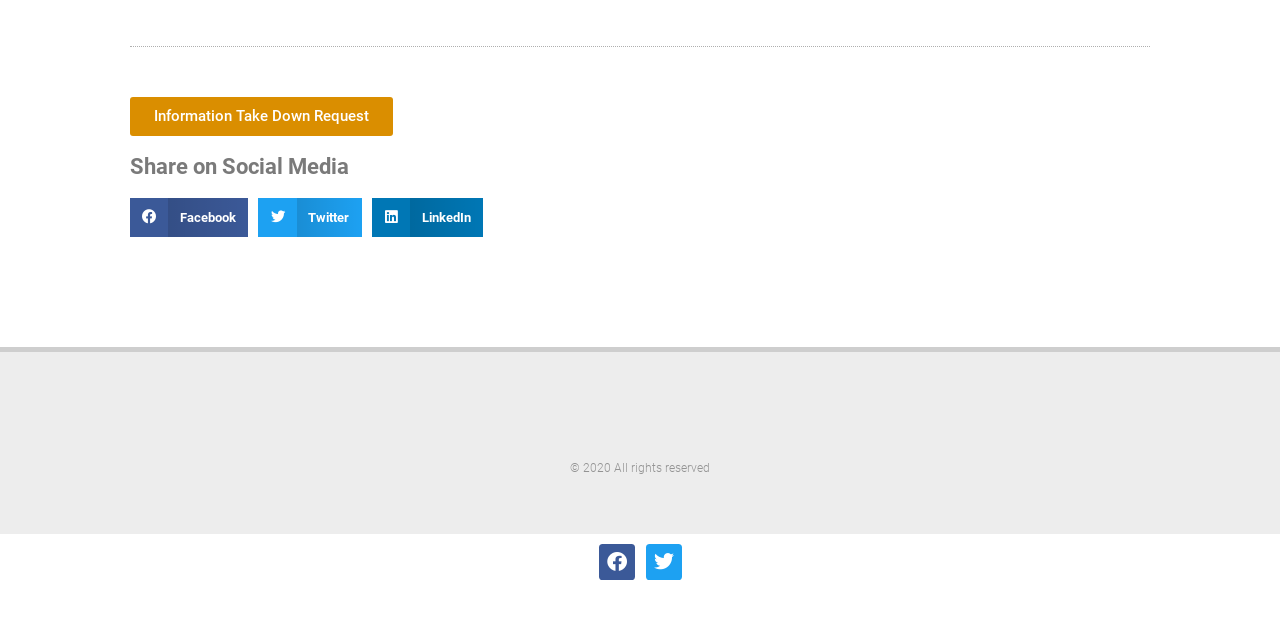Extract the bounding box coordinates for the described element: "Facebook". The coordinates should be represented as four float numbers between 0 and 1: [left, top, right, bottom].

[0.468, 0.849, 0.496, 0.906]